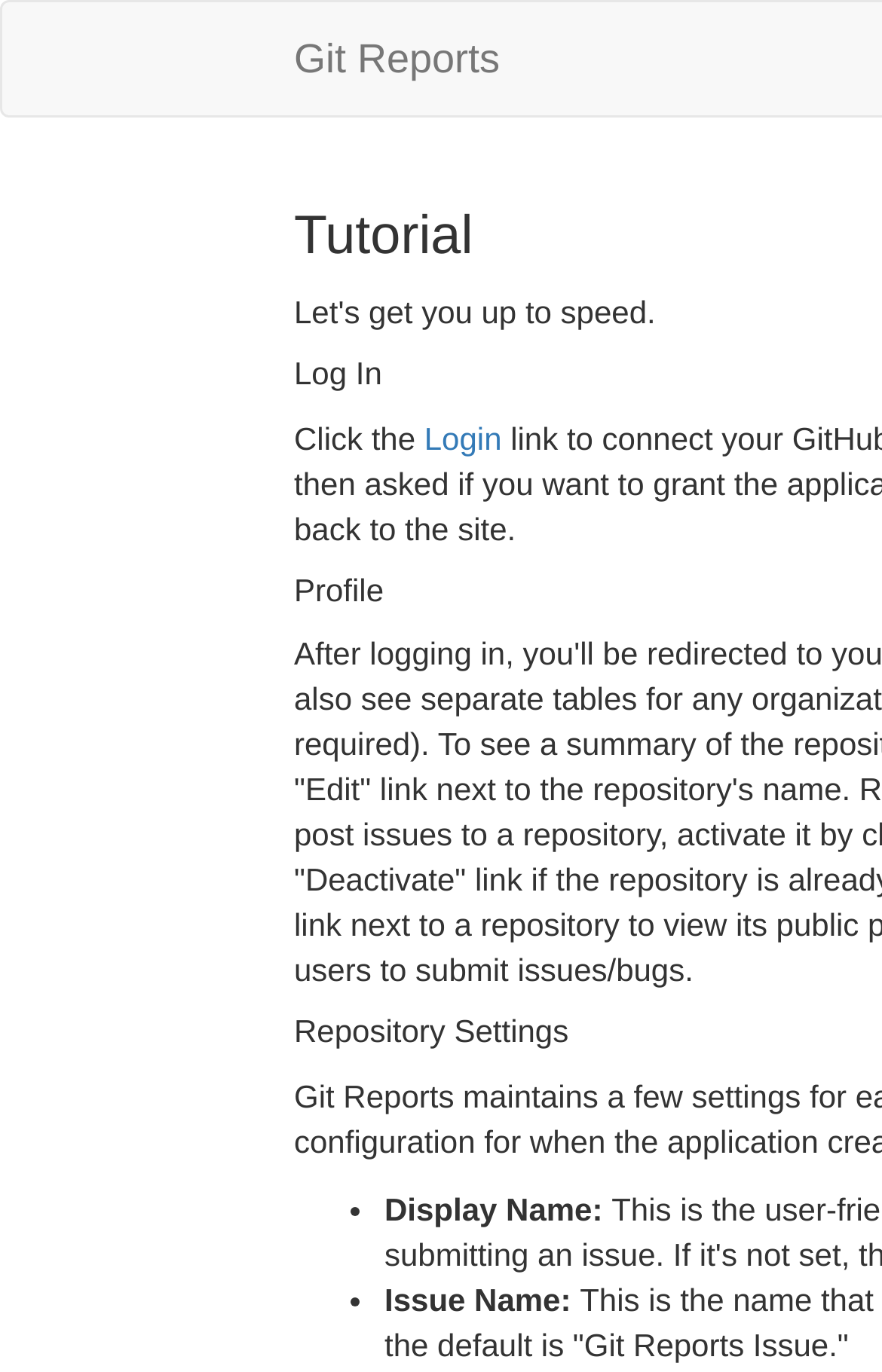Please give a concise answer to this question using a single word or phrase: 
What is the purpose of the 'Click the' text?

To prompt login